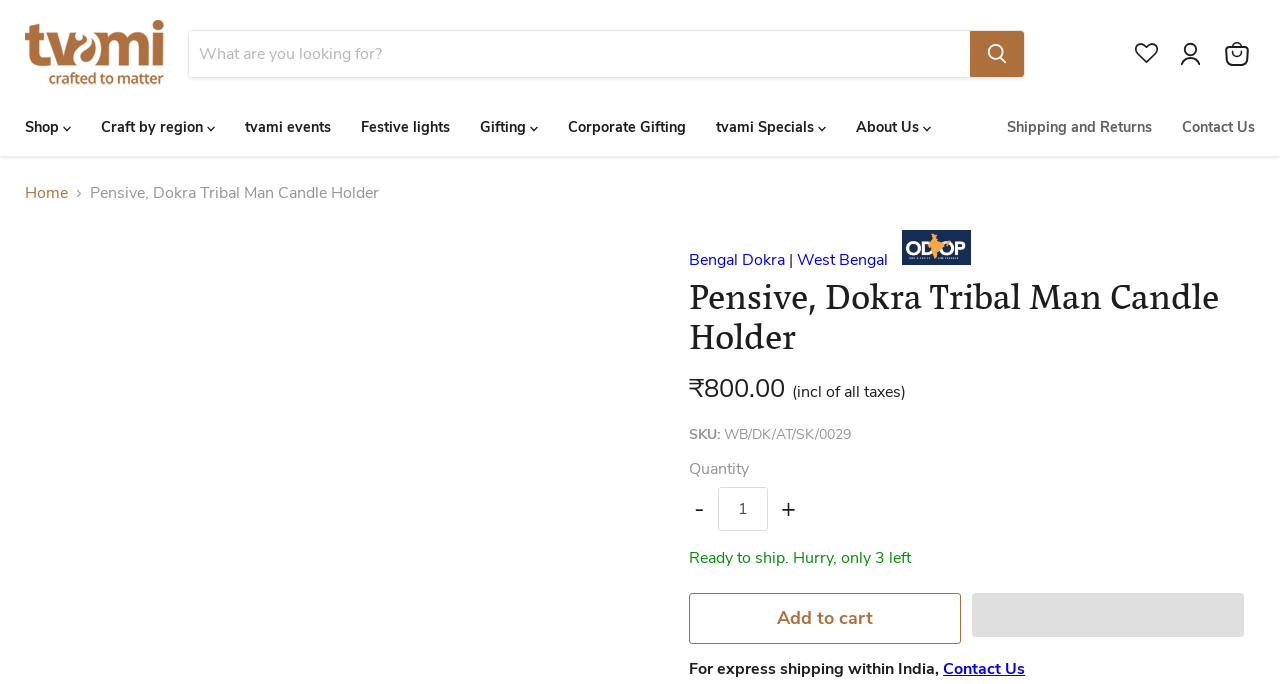What is the region where the Dokra craft originated?
Please look at the screenshot and answer in one word or a short phrase.

West Bengal